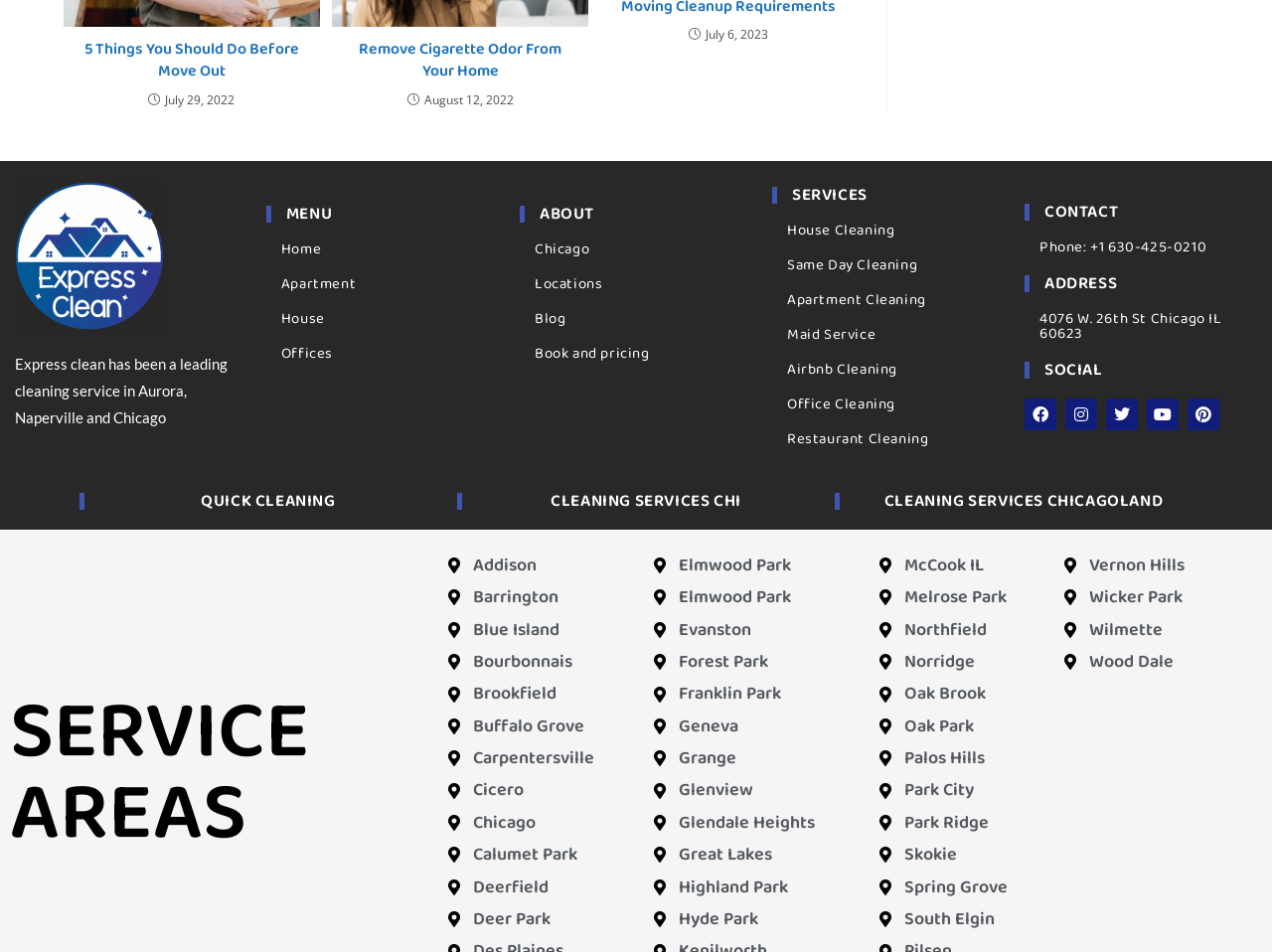Please answer the following question using a single word or phrase: What is the company name?

Express Clean